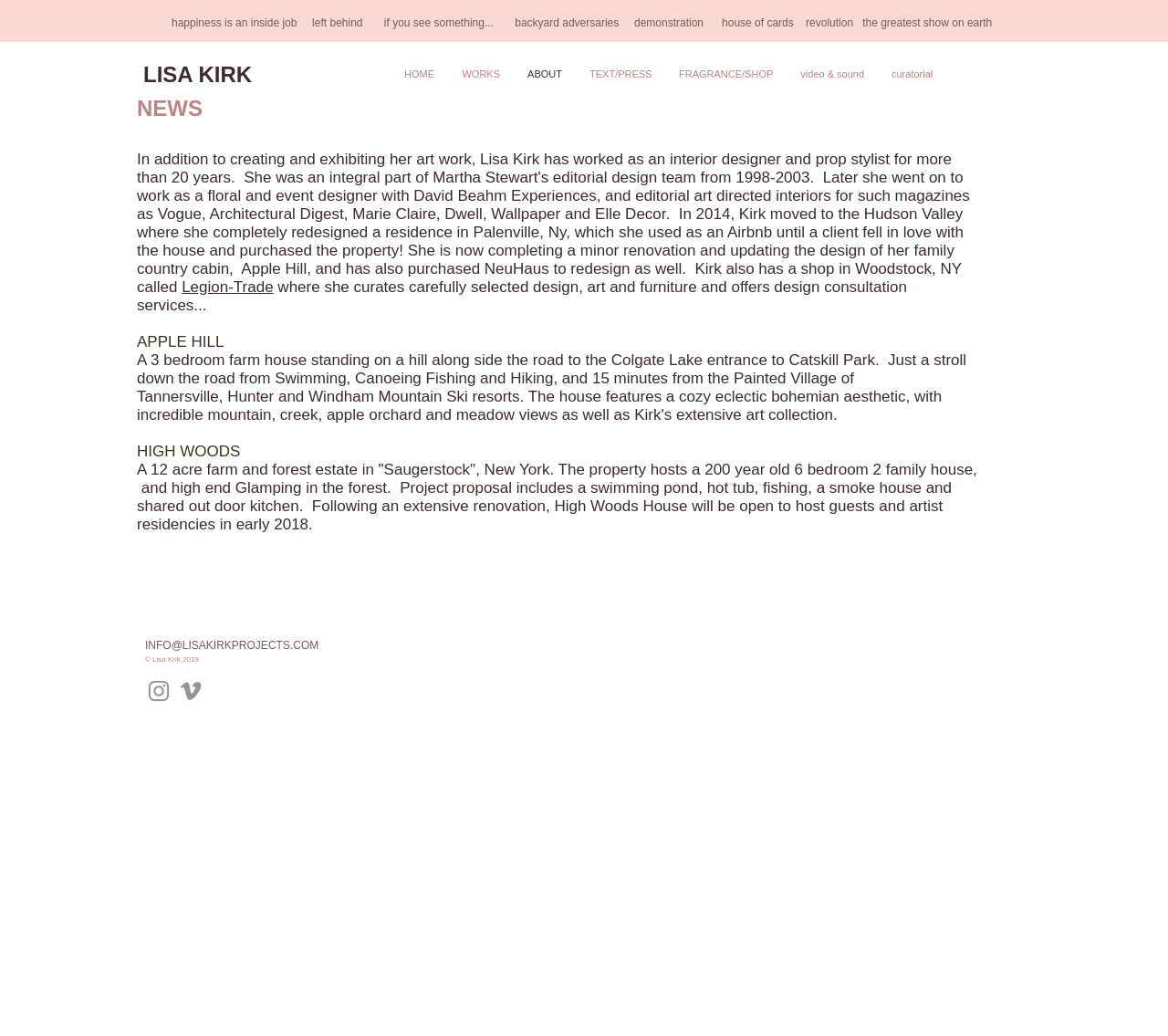What type of projects are featured on this website?
Based on the image content, provide your answer in one word or a short phrase.

Art and design